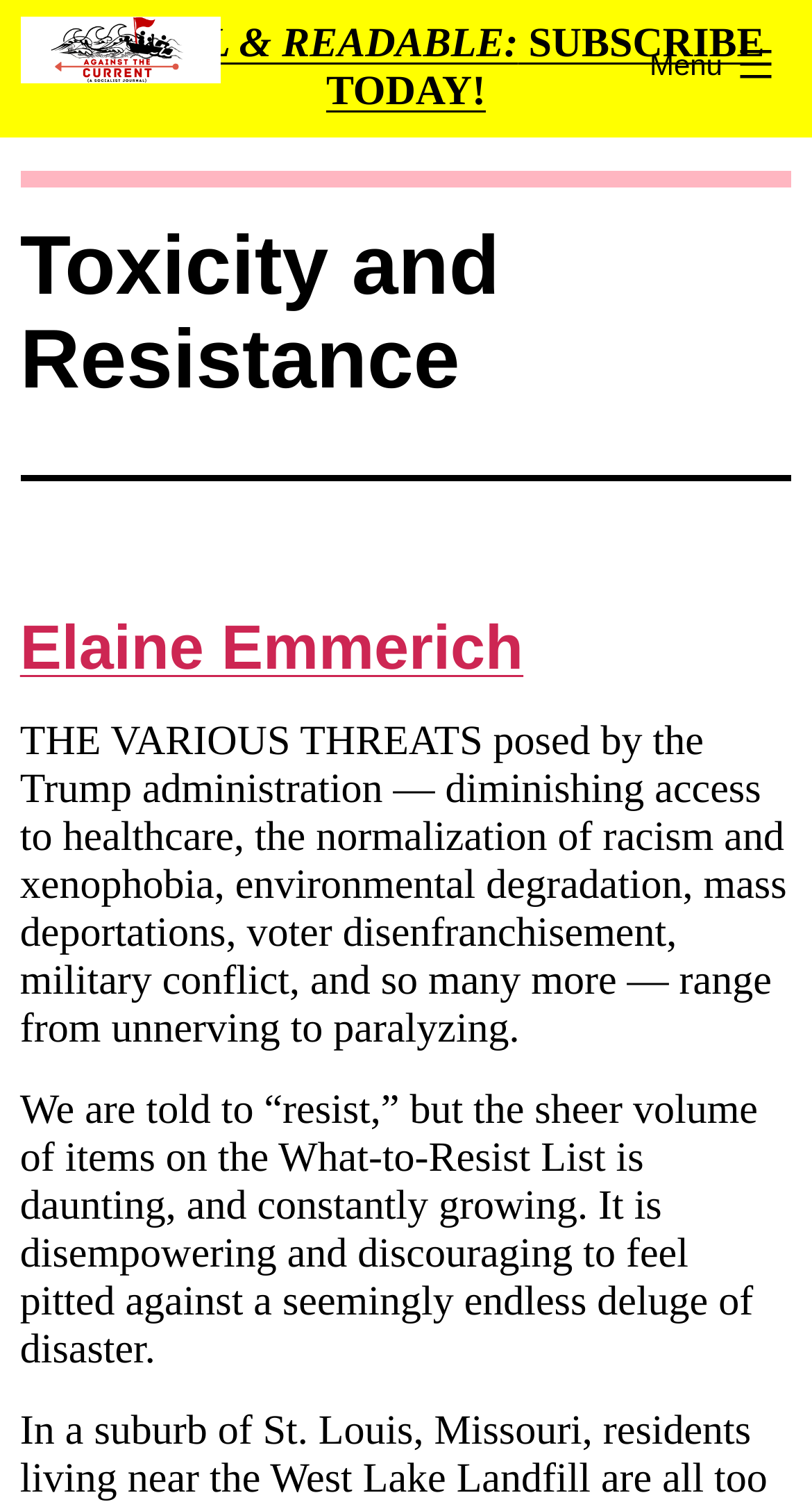Identify the first-level heading on the webpage and generate its text content.

Toxicity and Resistance